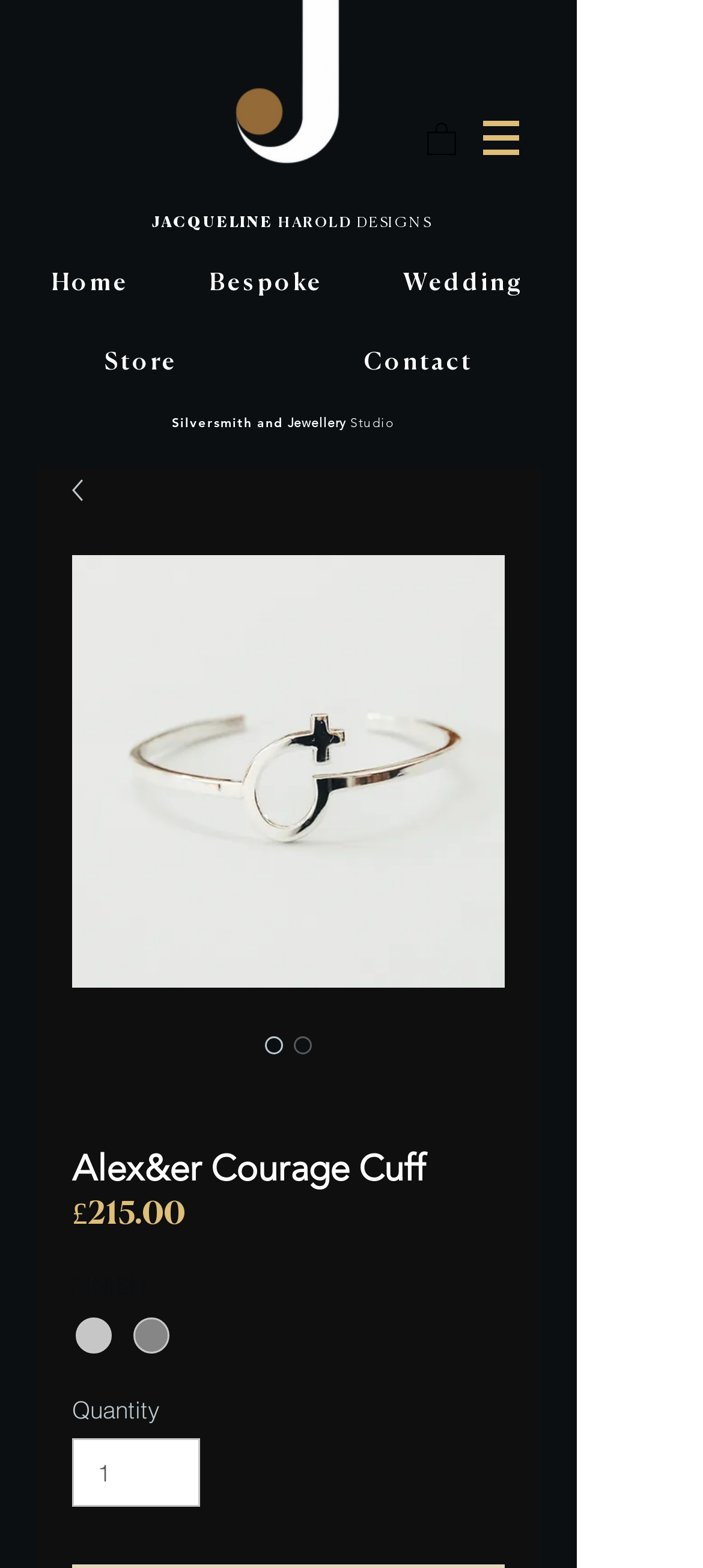What type of metal is the jewelry made of?
Carefully analyze the image and provide a thorough answer to the question.

I found the answer by looking at the meta description which mentions '925 Polished or Brushed Sterling', indicating the type of metal used to make the jewelry.